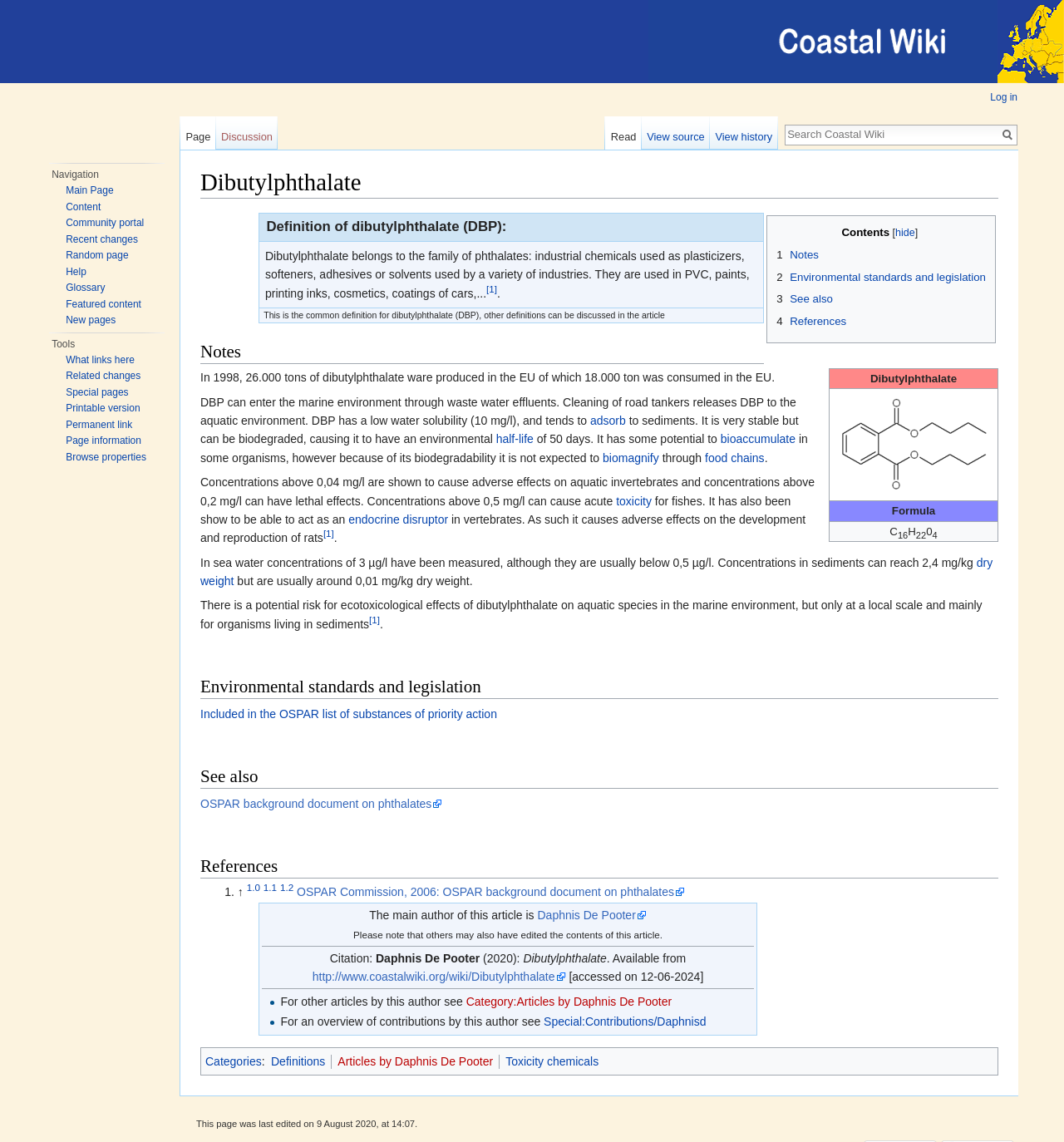Could you please study the image and provide a detailed answer to the question:
What is the potential effect of DBP on organisms?

The webpage suggests that DBP has some potential to bioaccumulate in some organisms, although it is not expected to biomagnify through food chains due to its biodegradability.